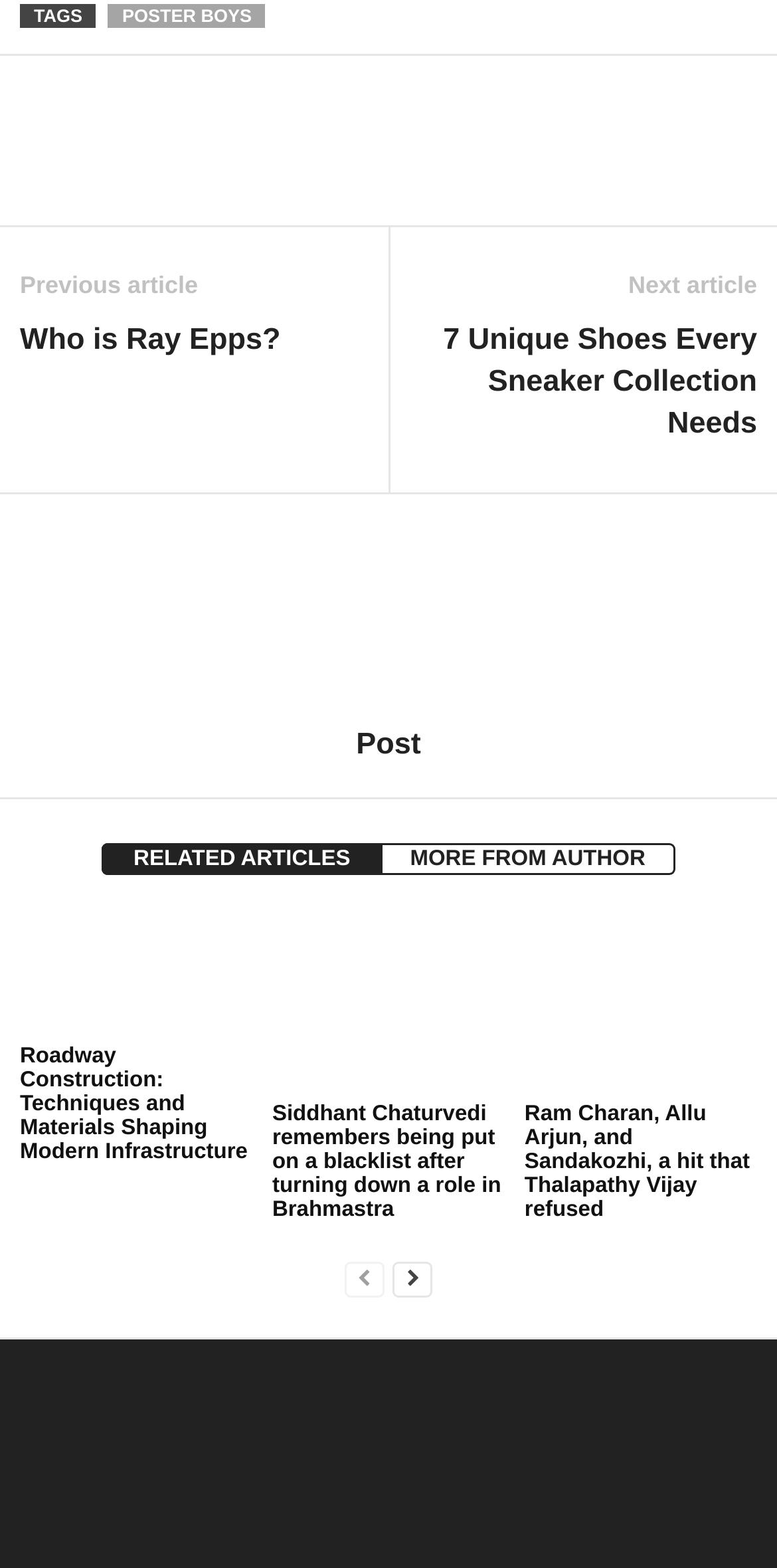What is the text of the first link in the footer?
Please provide a single word or phrase in response based on the screenshot.

POSTER BOYS